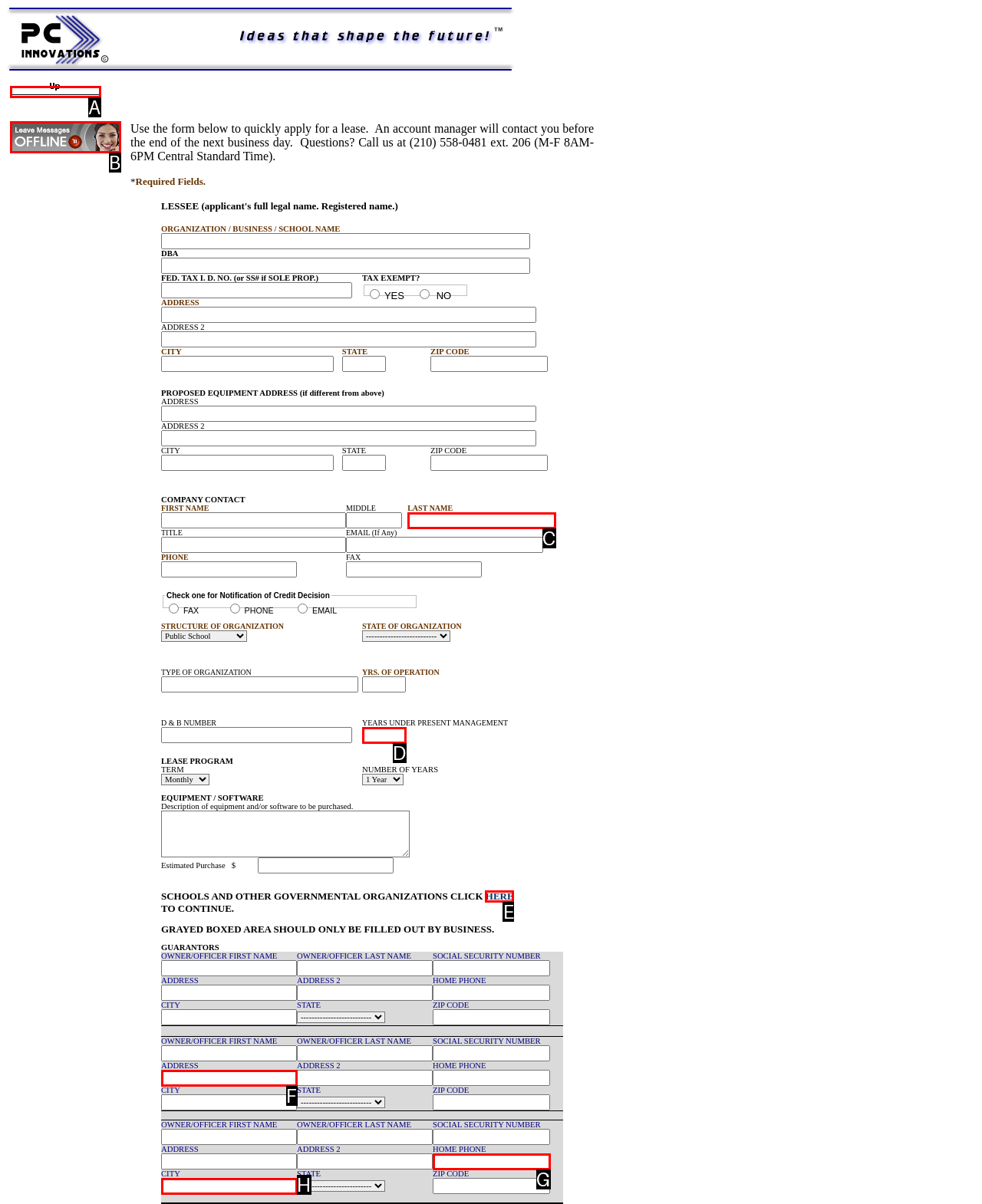Based on the given description: alt="Up" name="MSFPnav1", determine which HTML element is the best match. Respond with the letter of the chosen option.

A